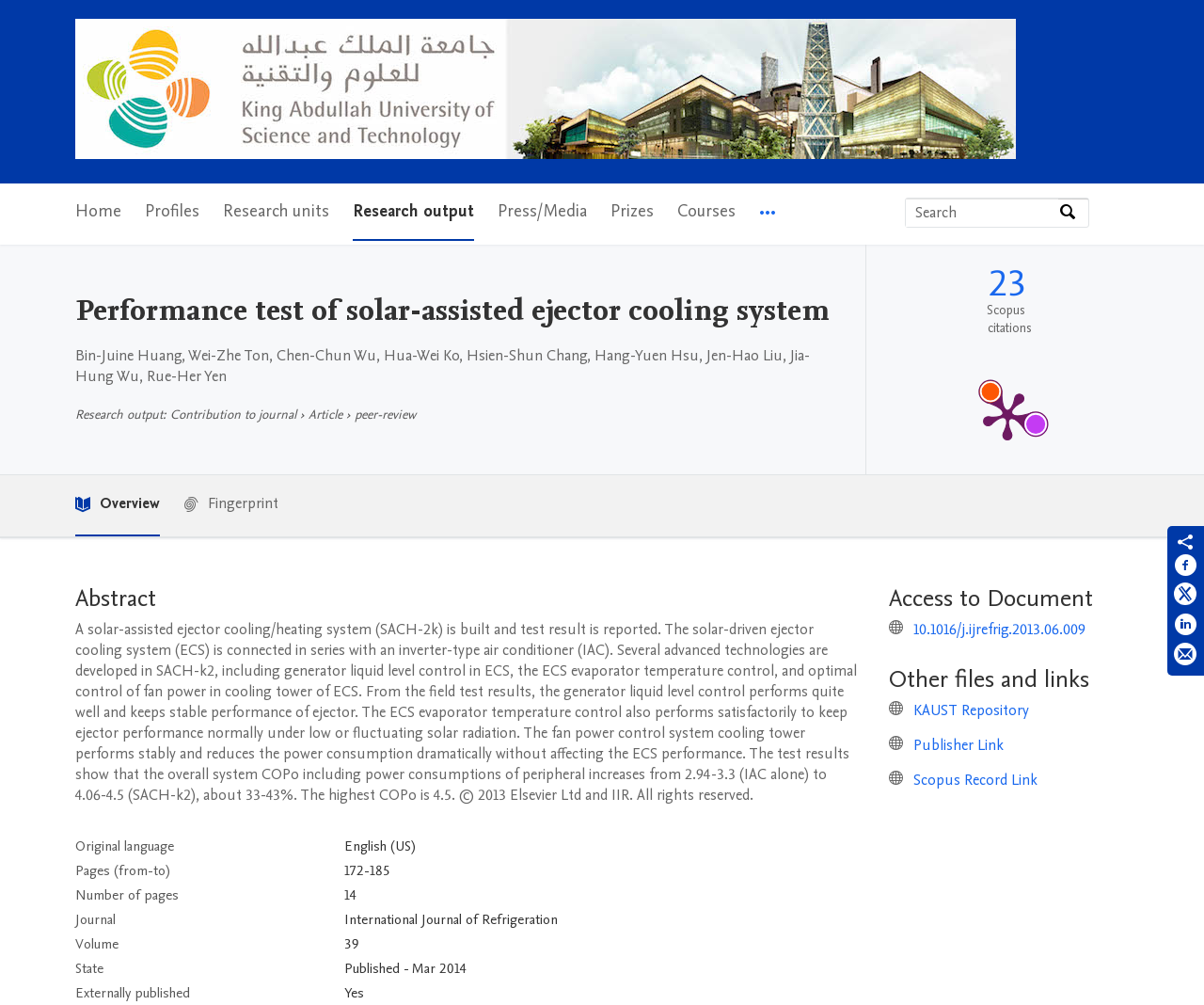Can you find the bounding box coordinates of the area I should click to execute the following instruction: "Search by expertise, name or affiliation"?

[0.752, 0.198, 0.879, 0.226]